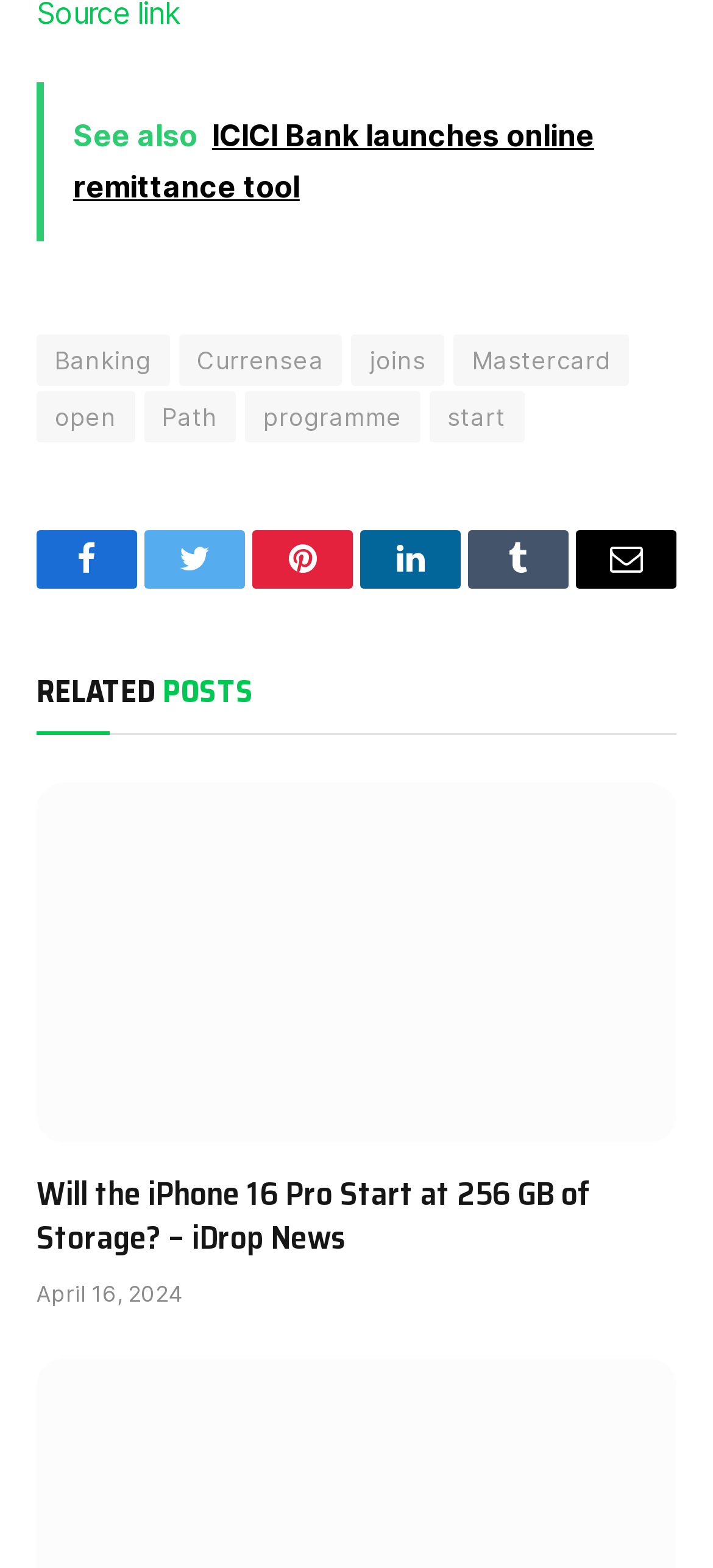Please provide a brief answer to the question using only one word or phrase: 
How many links are there in the first section?

6